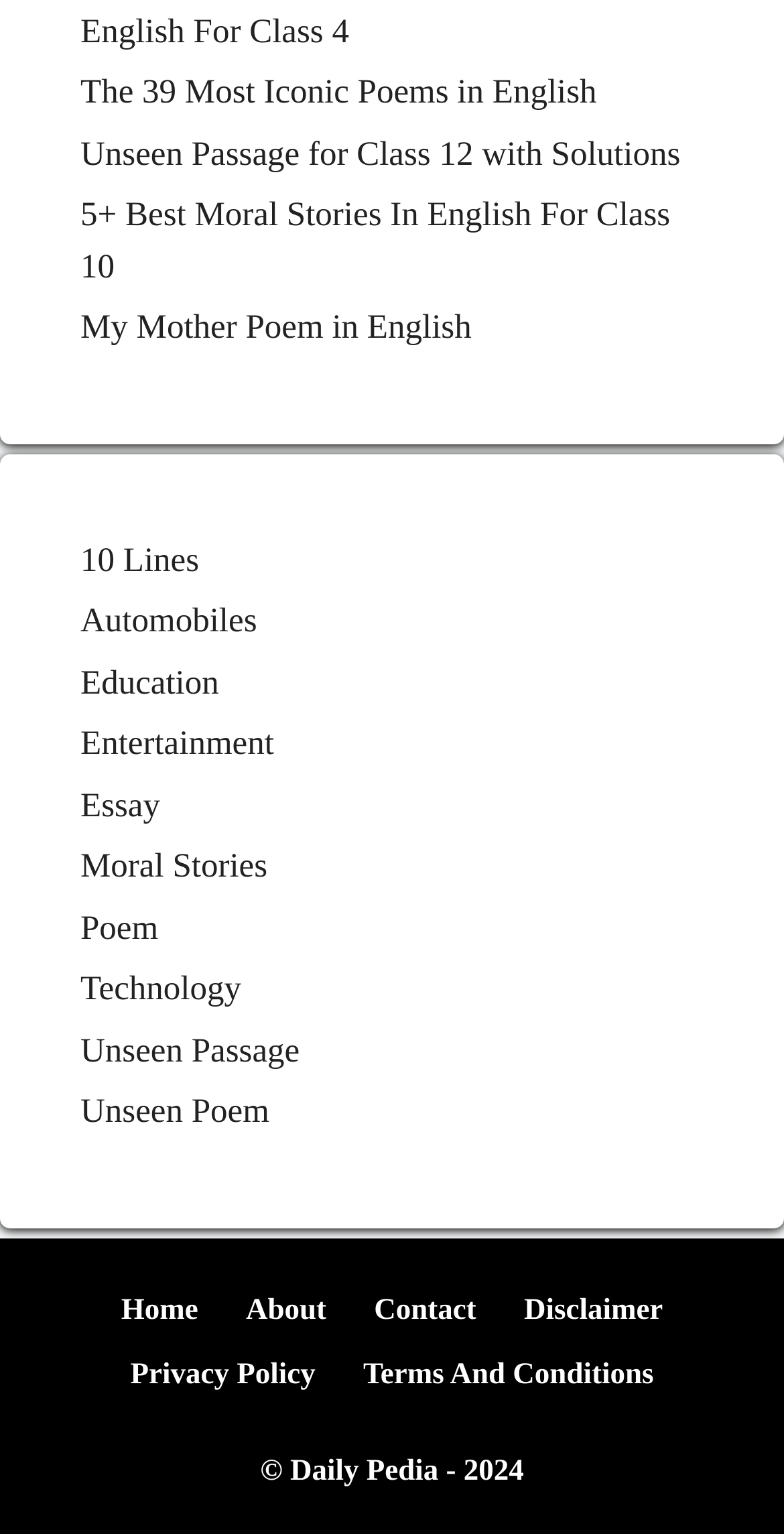Please identify the bounding box coordinates of the clickable element to fulfill the following instruction: "visit the Home page". The coordinates should be four float numbers between 0 and 1, i.e., [left, top, right, bottom].

[0.154, 0.844, 0.253, 0.865]